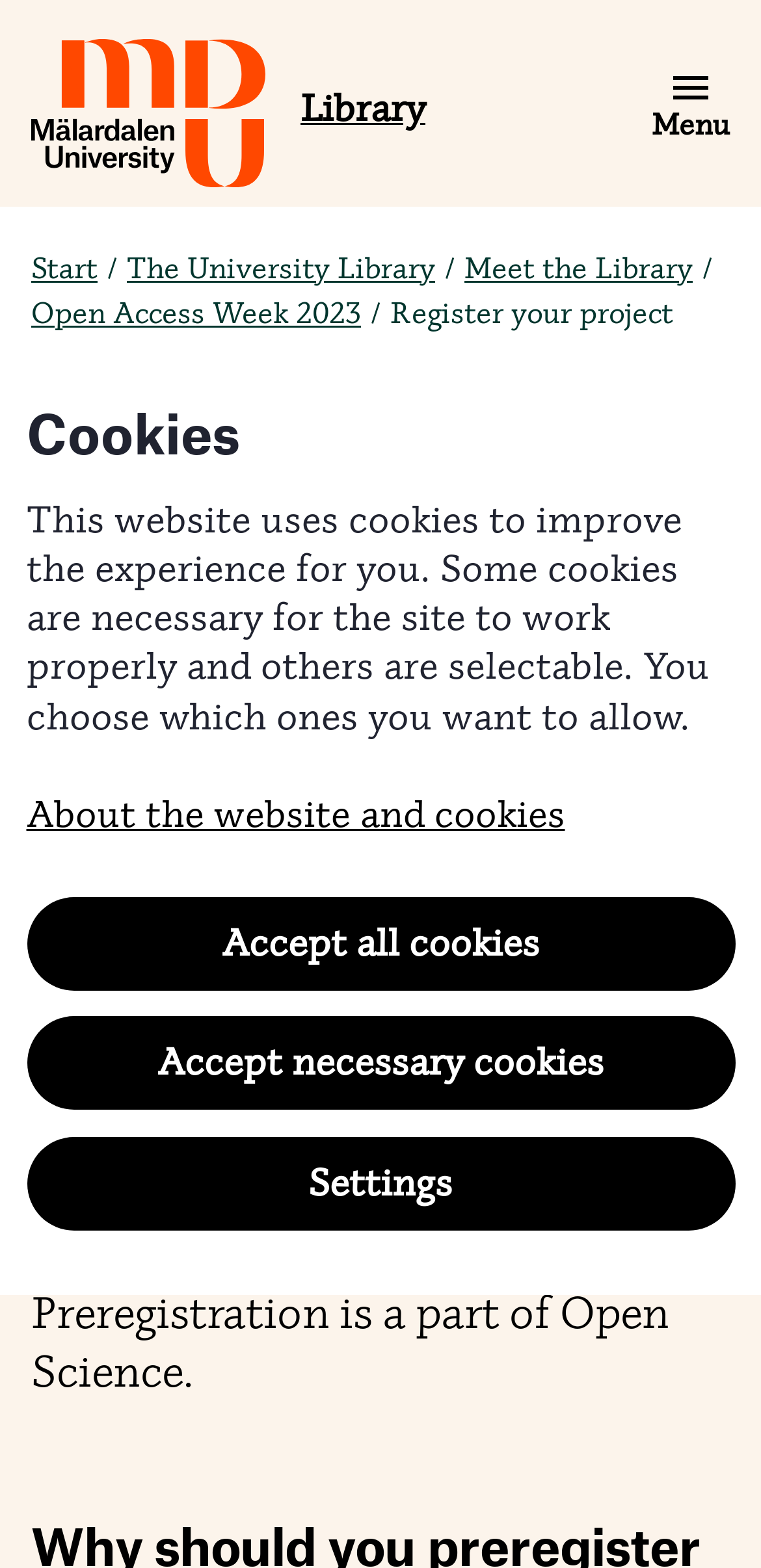Please locate the bounding box coordinates of the element that should be clicked to achieve the given instruction: "View the Register your project and make your research visible page".

[0.041, 0.188, 0.885, 0.239]